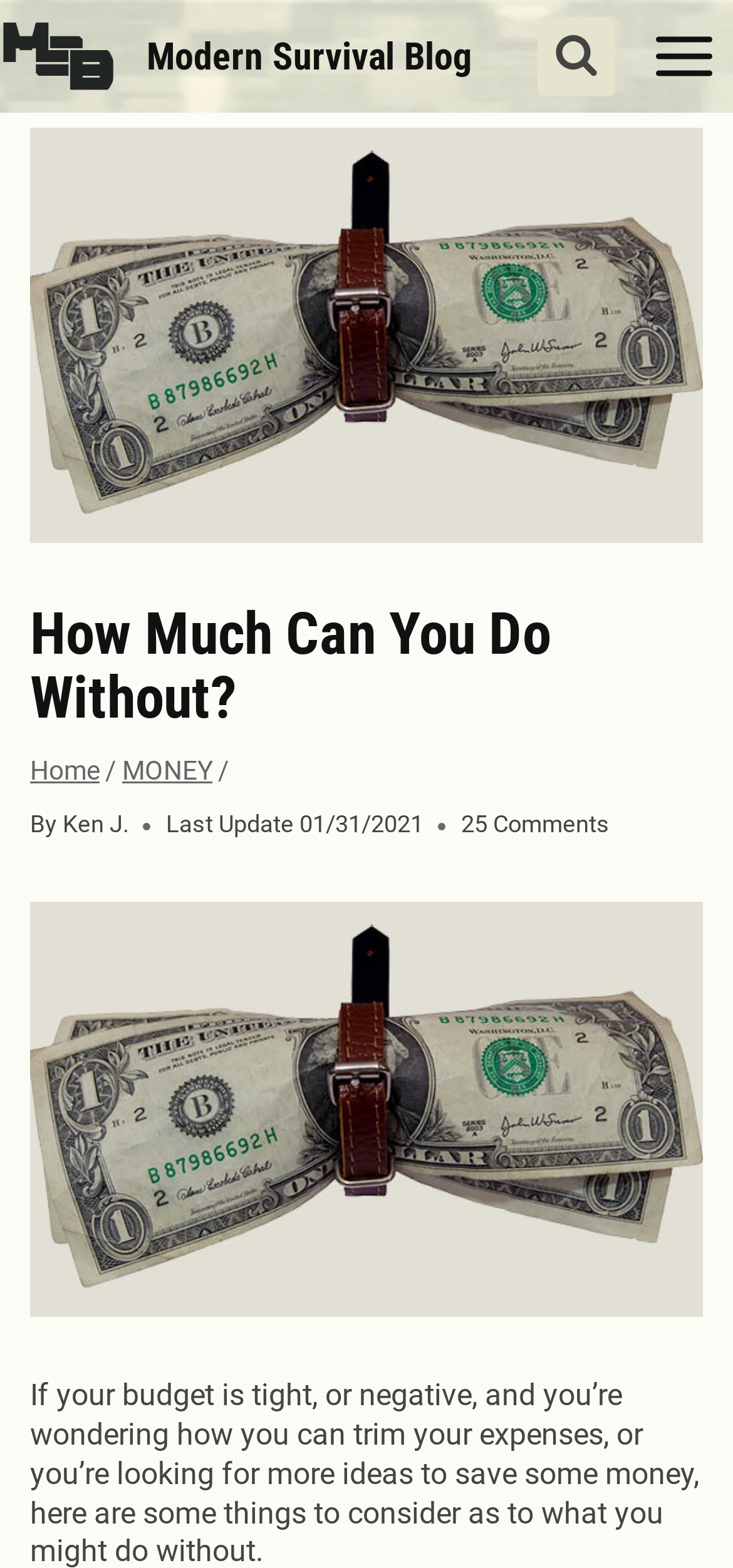Is the search form currently visible?
Craft a detailed and extensive response to the question.

I found that the search form is not currently visible because the button 'View Search Form' is available, indicating that the form is not expanded.